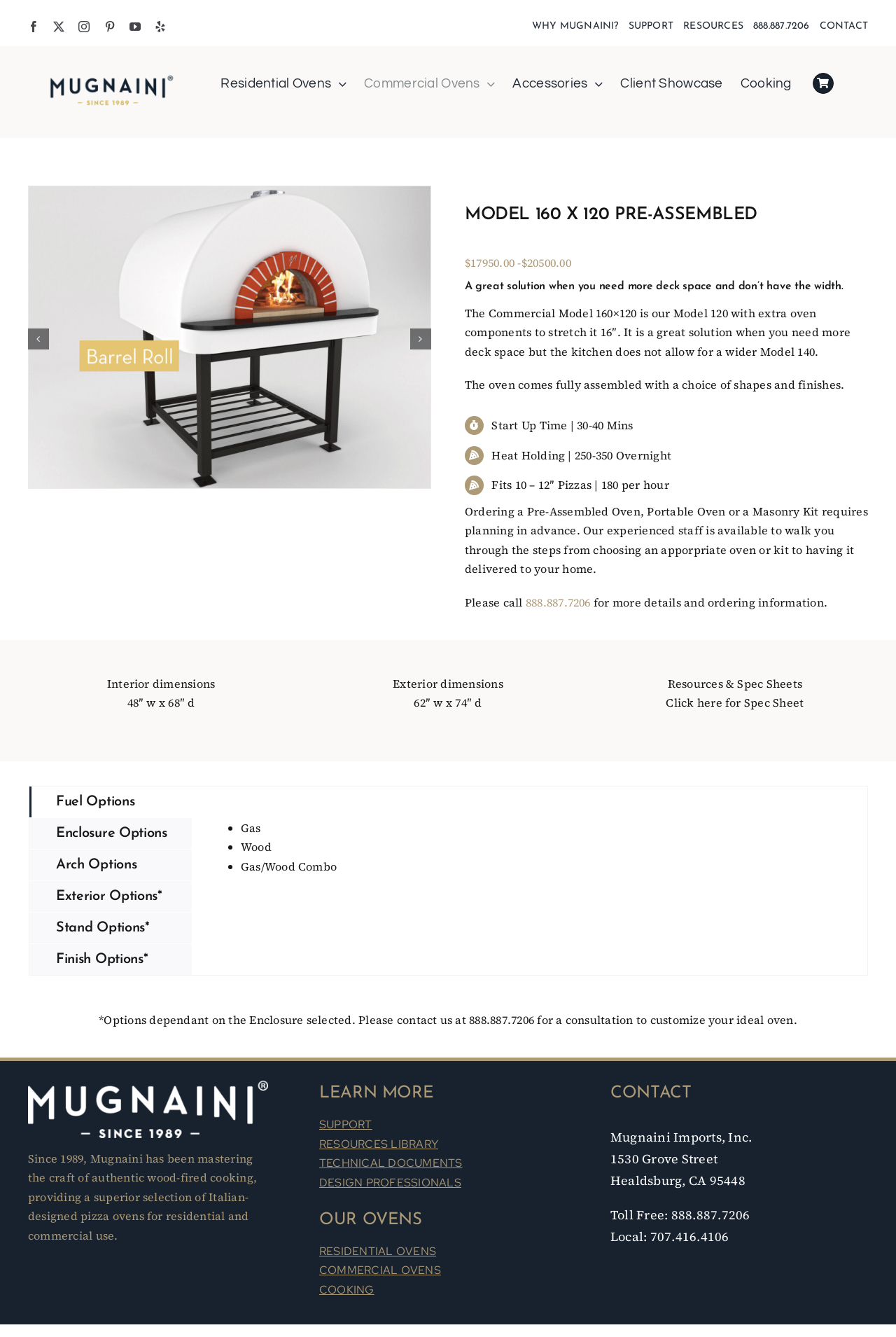Generate a comprehensive caption for the webpage you are viewing.

This webpage is about the Commercial Model 160 x 120 Pre-Assembled oven by Mugnaini. At the top, there are social media links and a navigation menu with links to "WHY MUGNAINI?", "SUPPORT", "RESOURCES", and "CONTACT". Below this, there is a logo and a main menu with links to "Residential Ovens", "Commercial Ovens", "Accessories", "Client Showcase", and "Cooking".

The main content of the page is divided into sections. The first section has a heading "MODEL 160 X 120 PRE-ASSEMBLED" and displays the price range of $17,950.00 to $20,500.00. Below this, there is a brief description of the oven, stating that it is a great solution for those who need more deck space but don't have the width.

The next section has a carousel with images of the oven, and buttons to navigate through the images. Below this, there are several sections displaying the oven's features, including start-up time, heat holding, and pizza capacity.

The following section provides information on ordering a pre-assembled oven, portable oven, or masonry kit, and encourages users to call for more details and ordering information. Below this, there are sections displaying the interior and exterior dimensions of the oven, as well as resources and spec sheets.

The page also has a tab list with options for "Fuel Options", "Enclosure Options", "Arch Options", "Exterior Options", "Stand Options", and "Finish Options". The "Fuel Options" tab is selected by default and displays a list of options, including gas, wood, and gas/wood combo.

At the bottom of the page, there is a section with a brief description of Mugnaini and its history, as well as links to "SUPPORT", "RESOURCES LIBRARY", "TECHNICAL DOCUMENTS", and "DESIGN PROFESSIONALS". There is also a section with links to "OUR OVENS", including "RESIDENTIAL OVENS", "COMMERCIAL OVENS", and "COOKING", and a final section with a "CONTACT" heading.